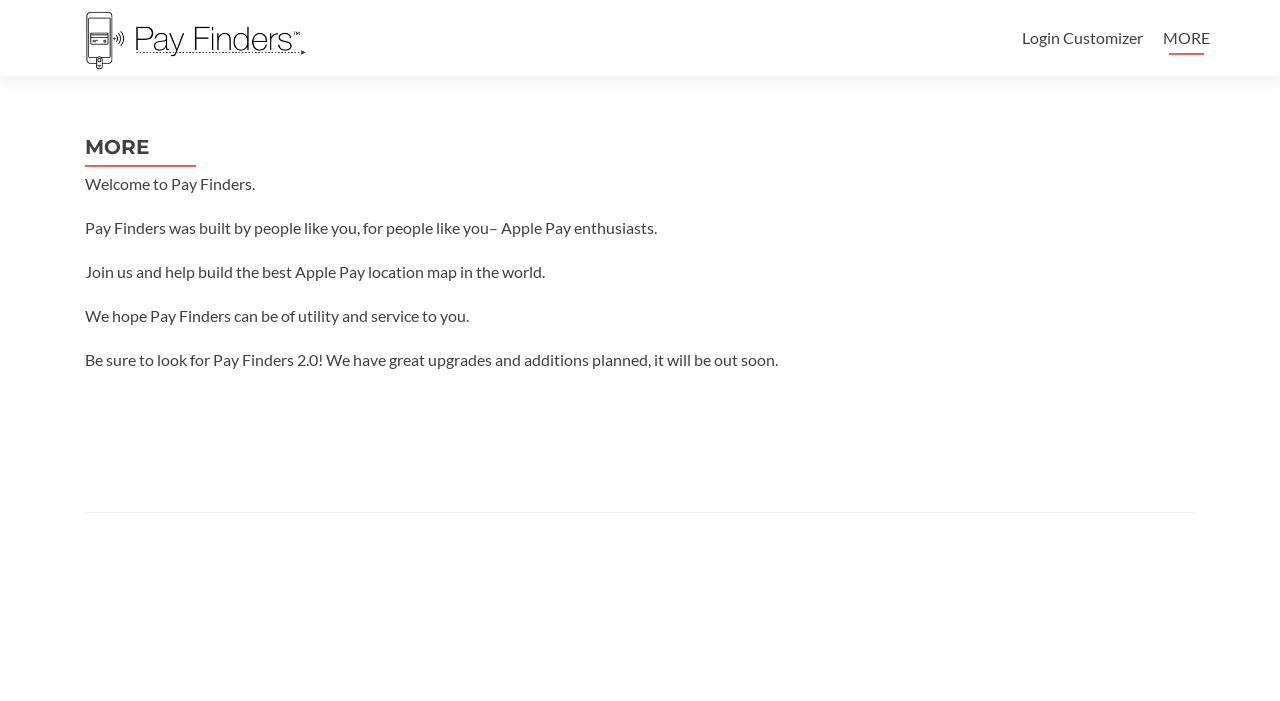Using the format (top-left x, top-left y, bottom-right x, bottom-right y), and given the element description, identify the bounding box coordinates within the screenshot: Login Customizer

[0.798, 0.029, 0.893, 0.078]